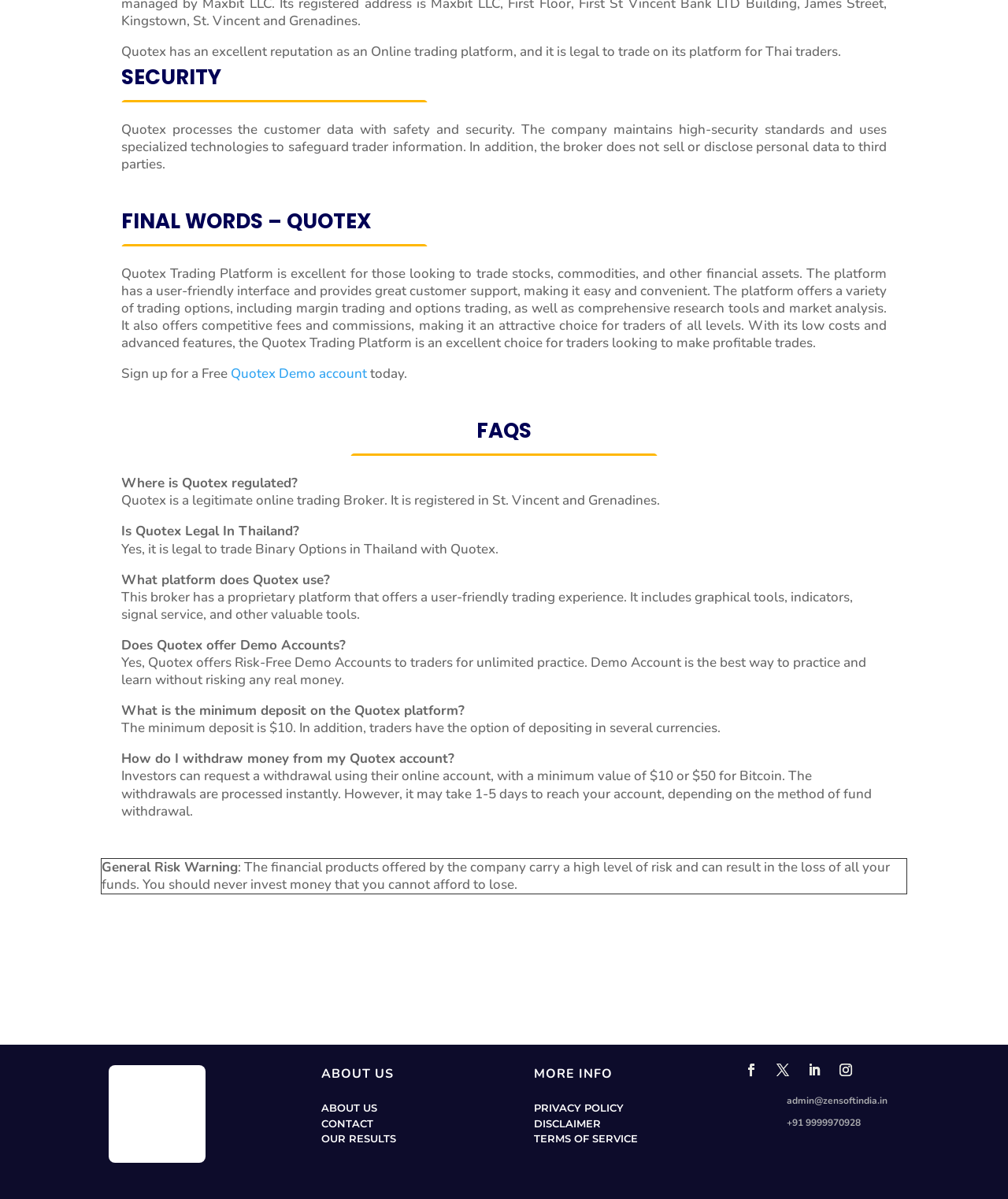Identify the bounding box coordinates of the section to be clicked to complete the task described by the following instruction: "Learn more about Quotex". The coordinates should be four float numbers between 0 and 1, formatted as [left, top, right, bottom].

[0.319, 0.919, 0.374, 0.929]